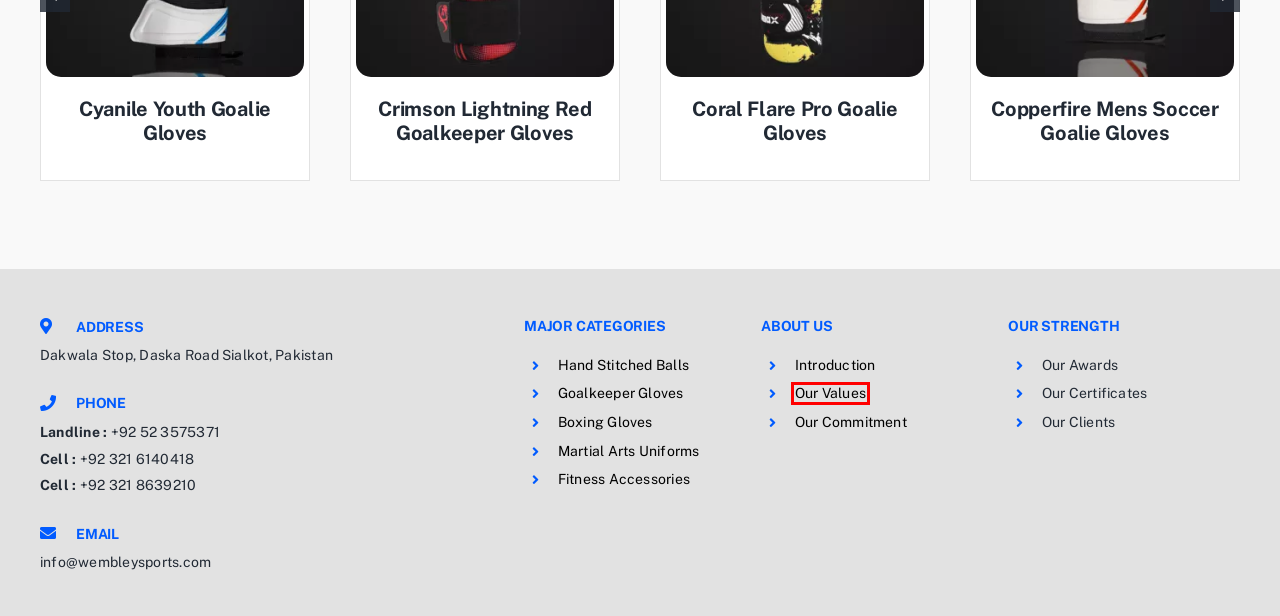Observe the screenshot of a webpage with a red bounding box highlighting an element. Choose the webpage description that accurately reflects the new page after the element within the bounding box is clicked. Here are the candidates:
A. Our Commitment – Wembley Sports
B. Our Values – Wembley Sports
C. Fitness Accessories – Wembley Sports
D. Martial Arts Uniforms – Wembley Sports
E. Boxing Gloves – Wembley Sports
F. Contact Us – Wembley Sports
G. Hand Stitched Balls – Wembley Sports
H. Our Introduction – Wembley Sports

B